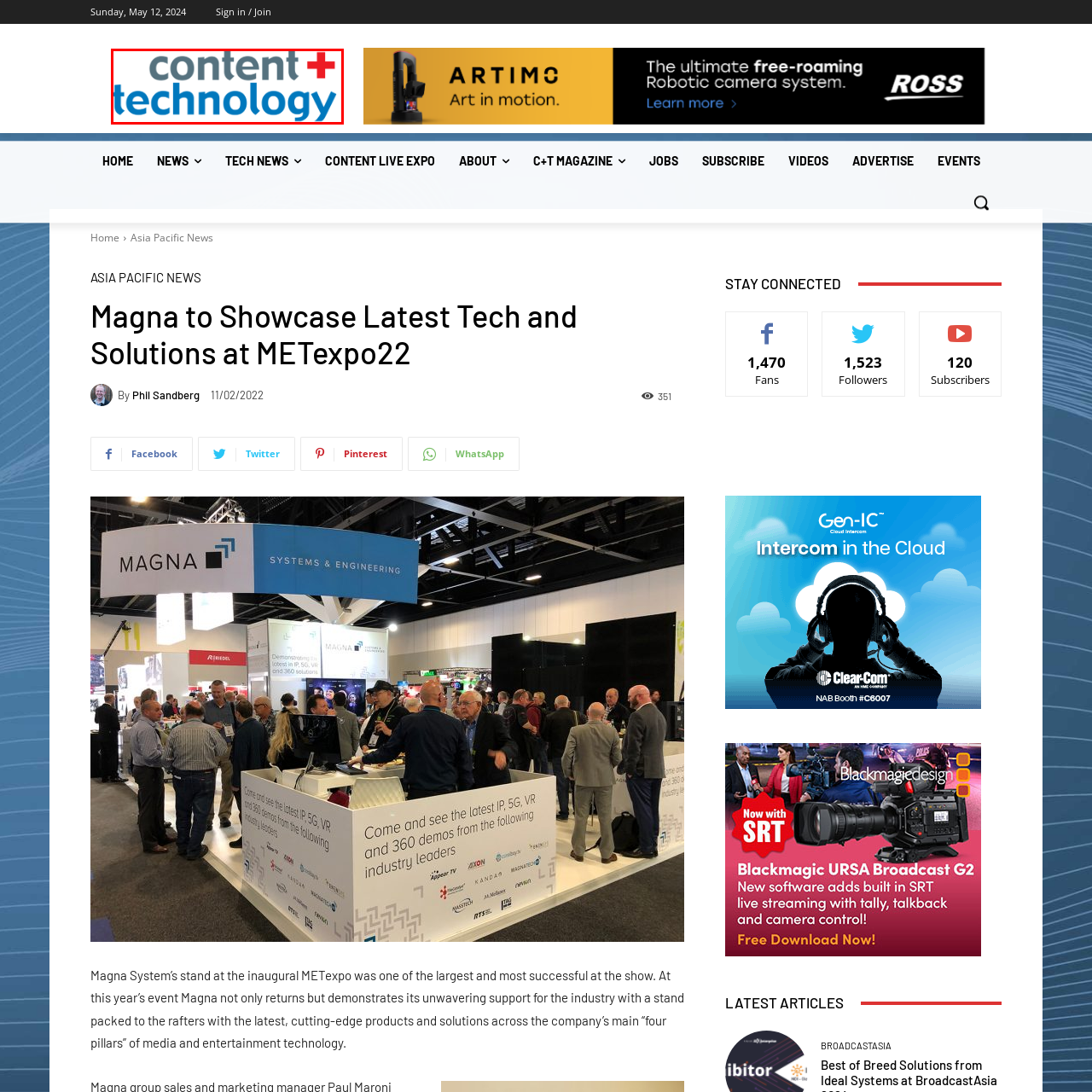What symbol connects the two terms?
Please look at the image marked with a red bounding box and provide a one-word or short-phrase answer based on what you see.

Red plus sign